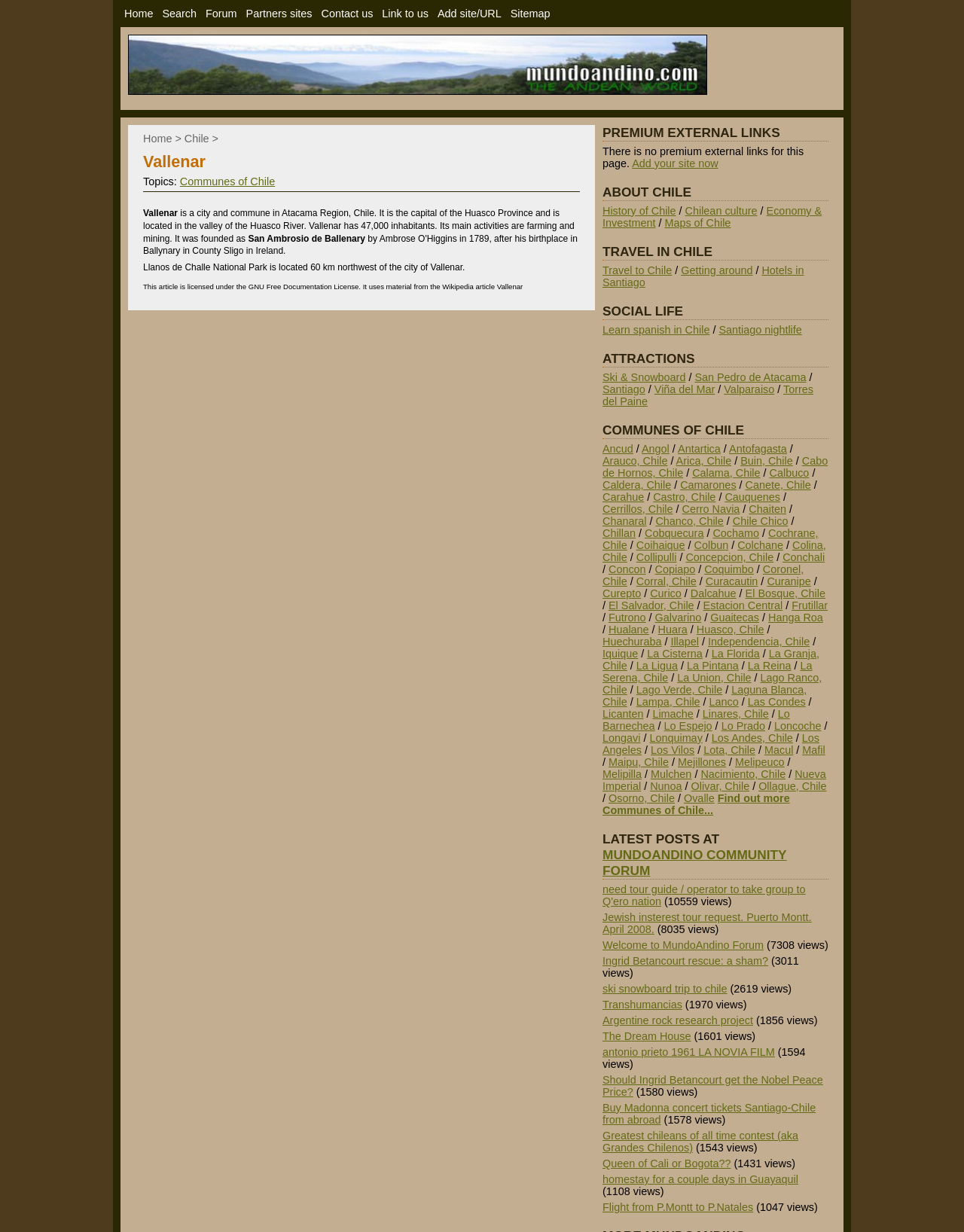Provide your answer in one word or a succinct phrase for the question: 
What is the name of the national park located 60 km northwest of Vallenar?

Llanos de Challe National Park